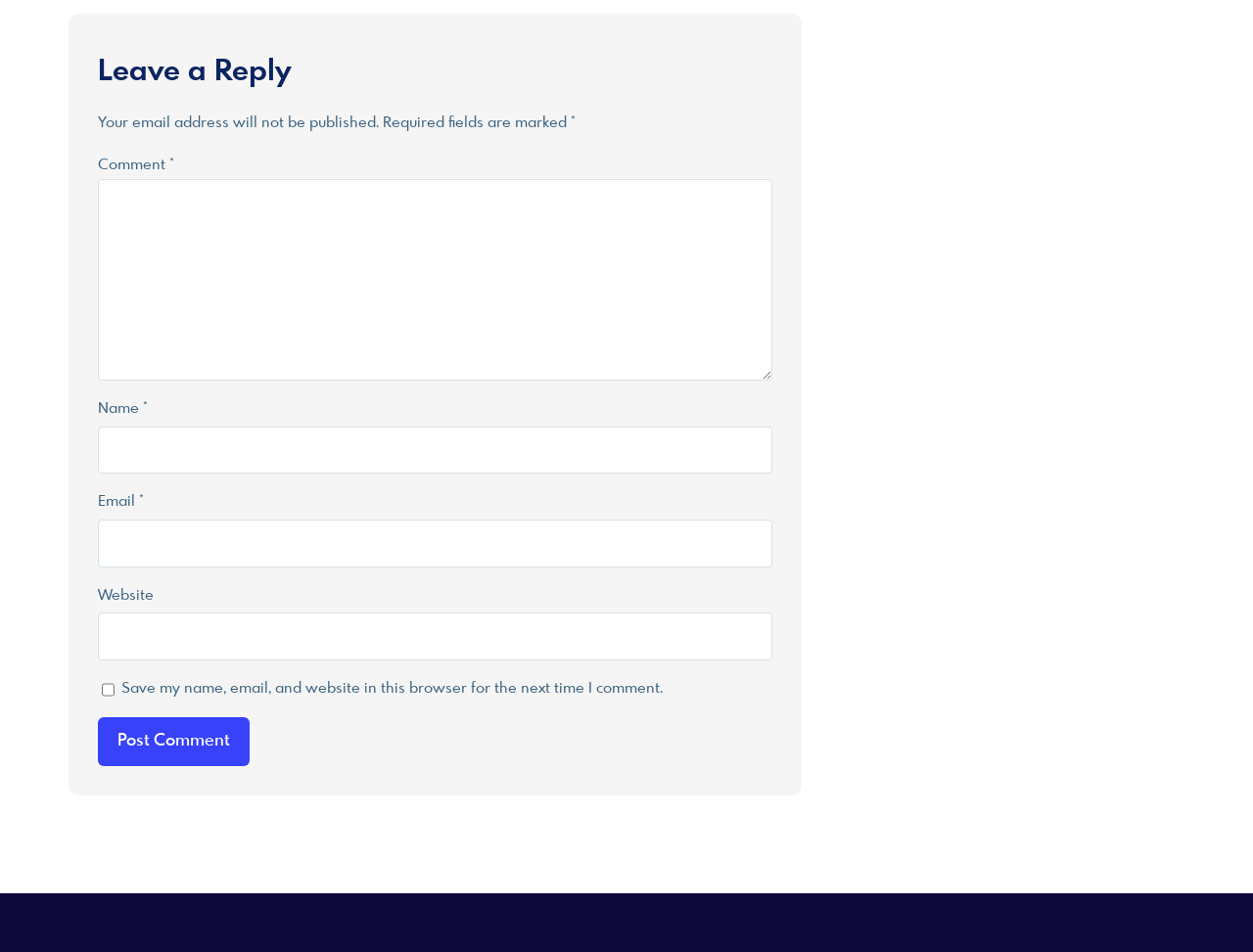Where is the 'Post Comment' button located?
Can you provide a detailed and comprehensive answer to the question?

The 'Post Comment' button is located at the bottom of the form, below the text boxes and checkbox, and has a bounding box coordinate of [0.078, 0.753, 0.199, 0.805].